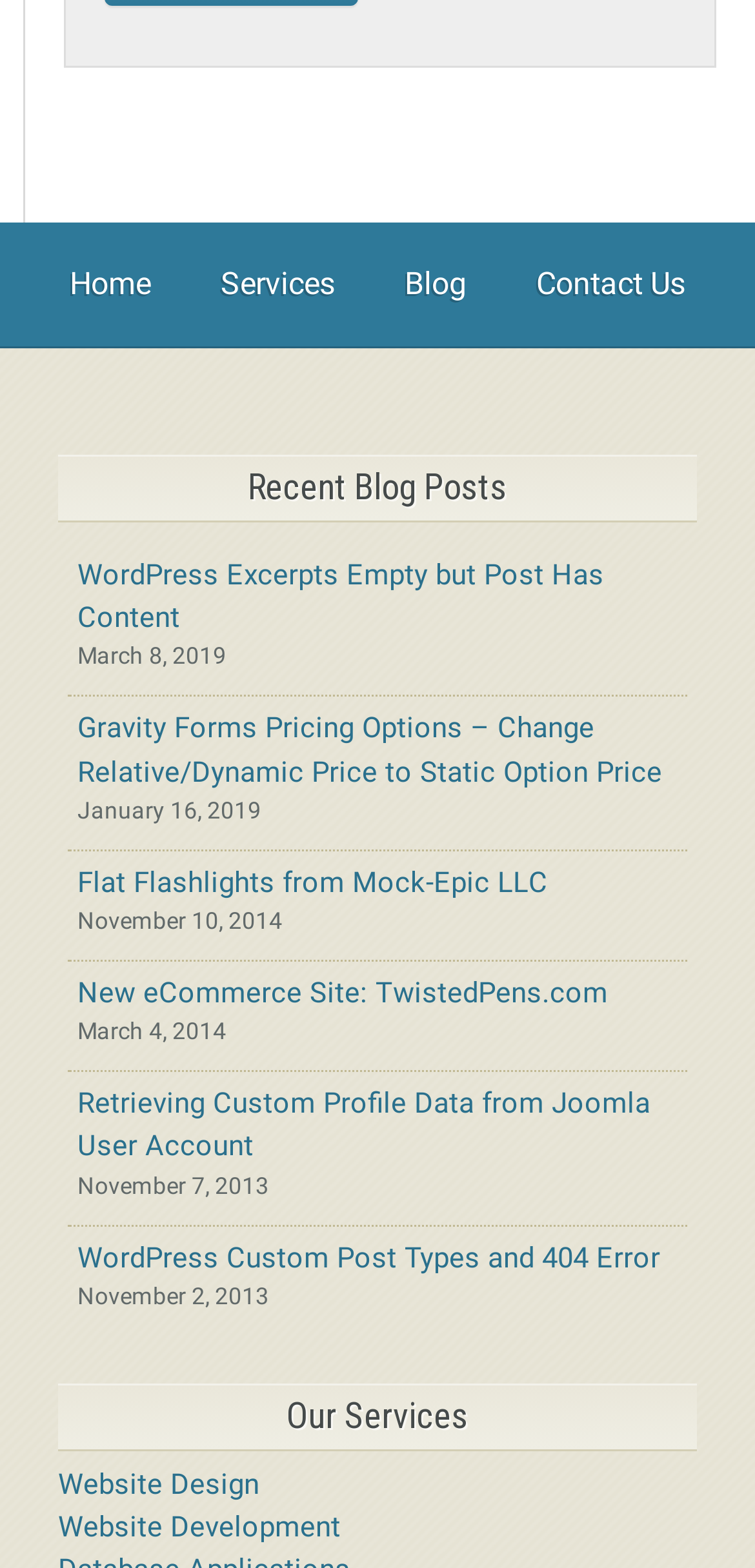Locate the UI element described by Systematic Theology by Louis Berkhof and provide its bounding box coordinates. Use the format (top-left x, top-left y, bottom-right x, bottom-right y) with all values as floating point numbers between 0 and 1.

None